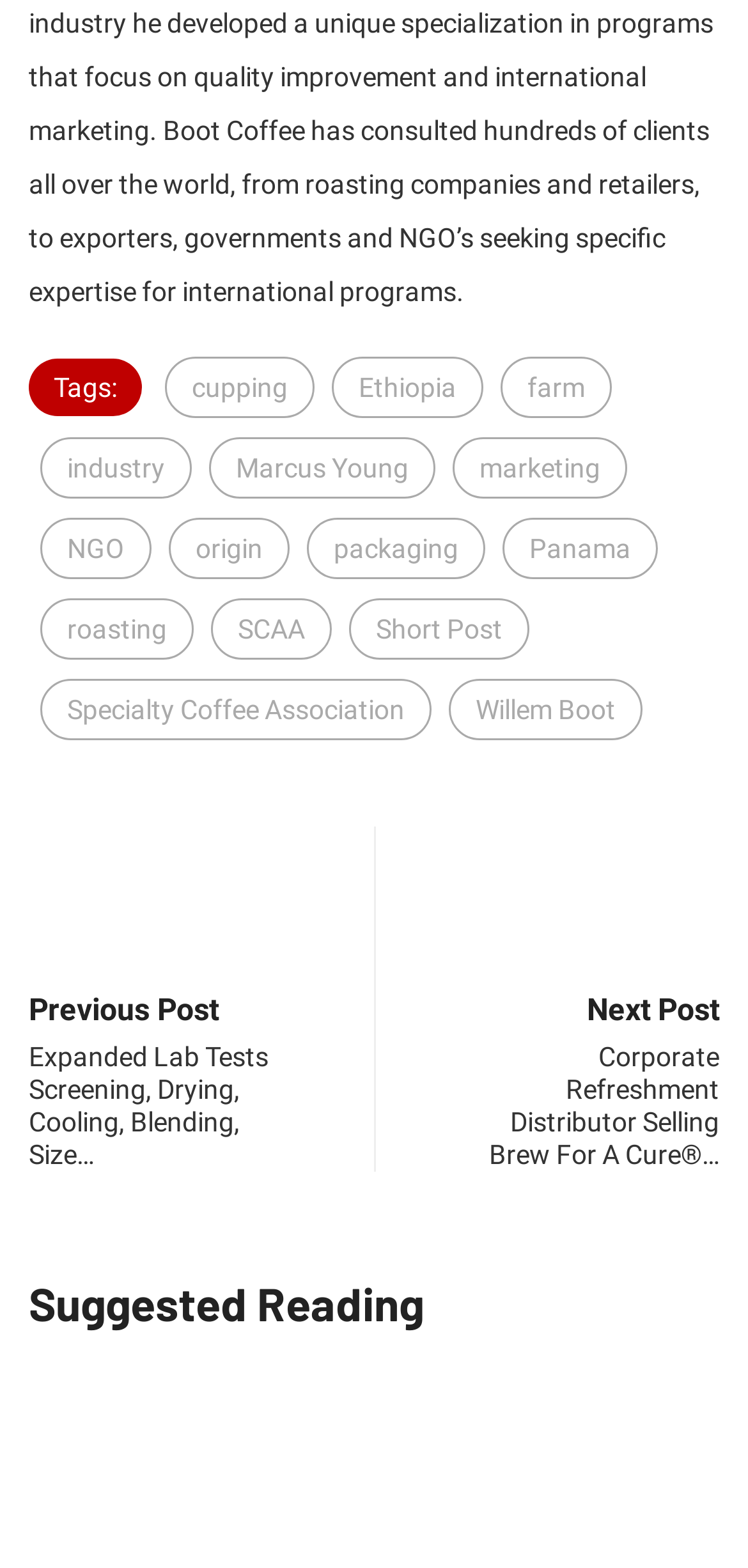Determine the bounding box coordinates of the clickable element to achieve the following action: 'view the next post'. Provide the coordinates as four float values between 0 and 1, formatted as [left, top, right, bottom].

[0.605, 0.632, 0.962, 0.747]